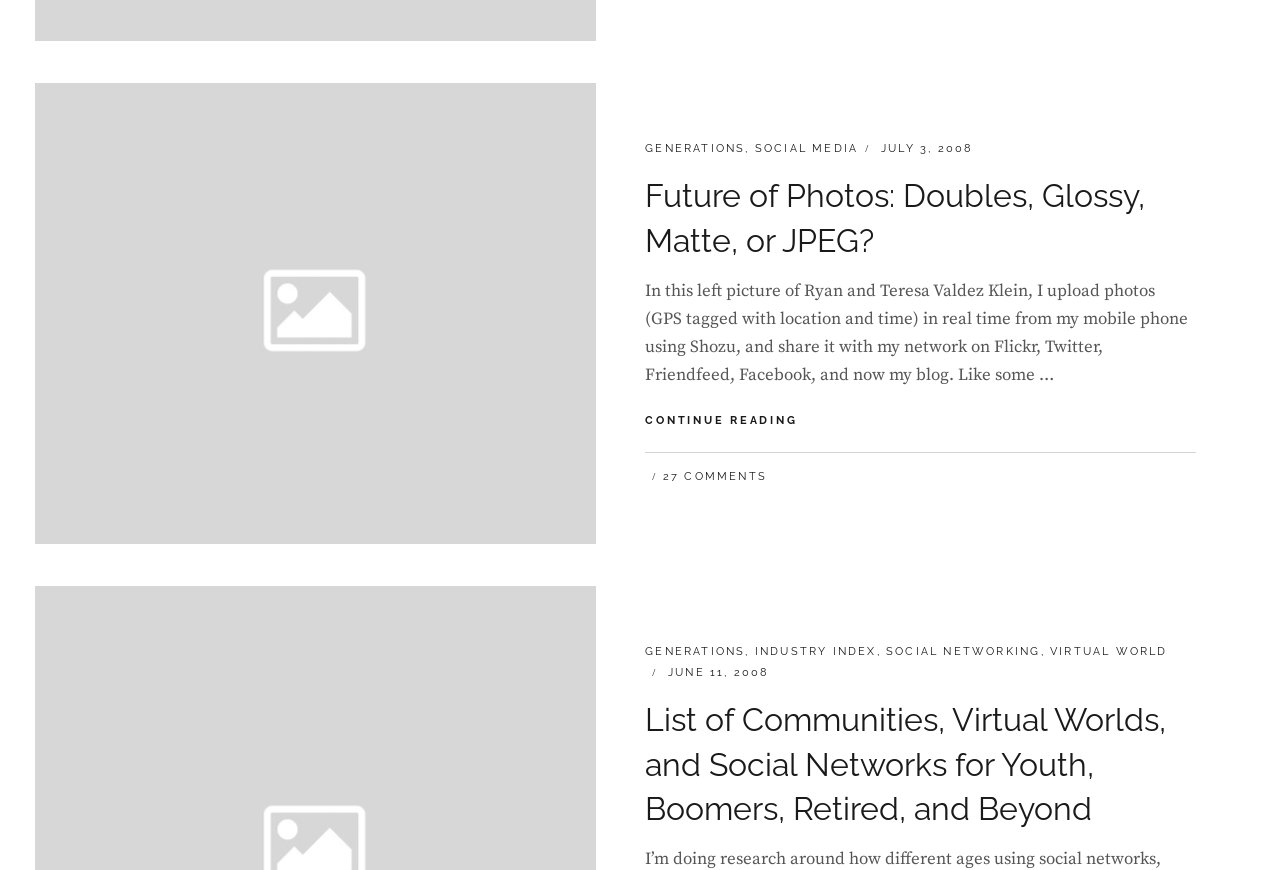Find the bounding box coordinates of the clickable area required to complete the following action: "View the comments of the article".

[0.518, 0.54, 0.599, 0.555]